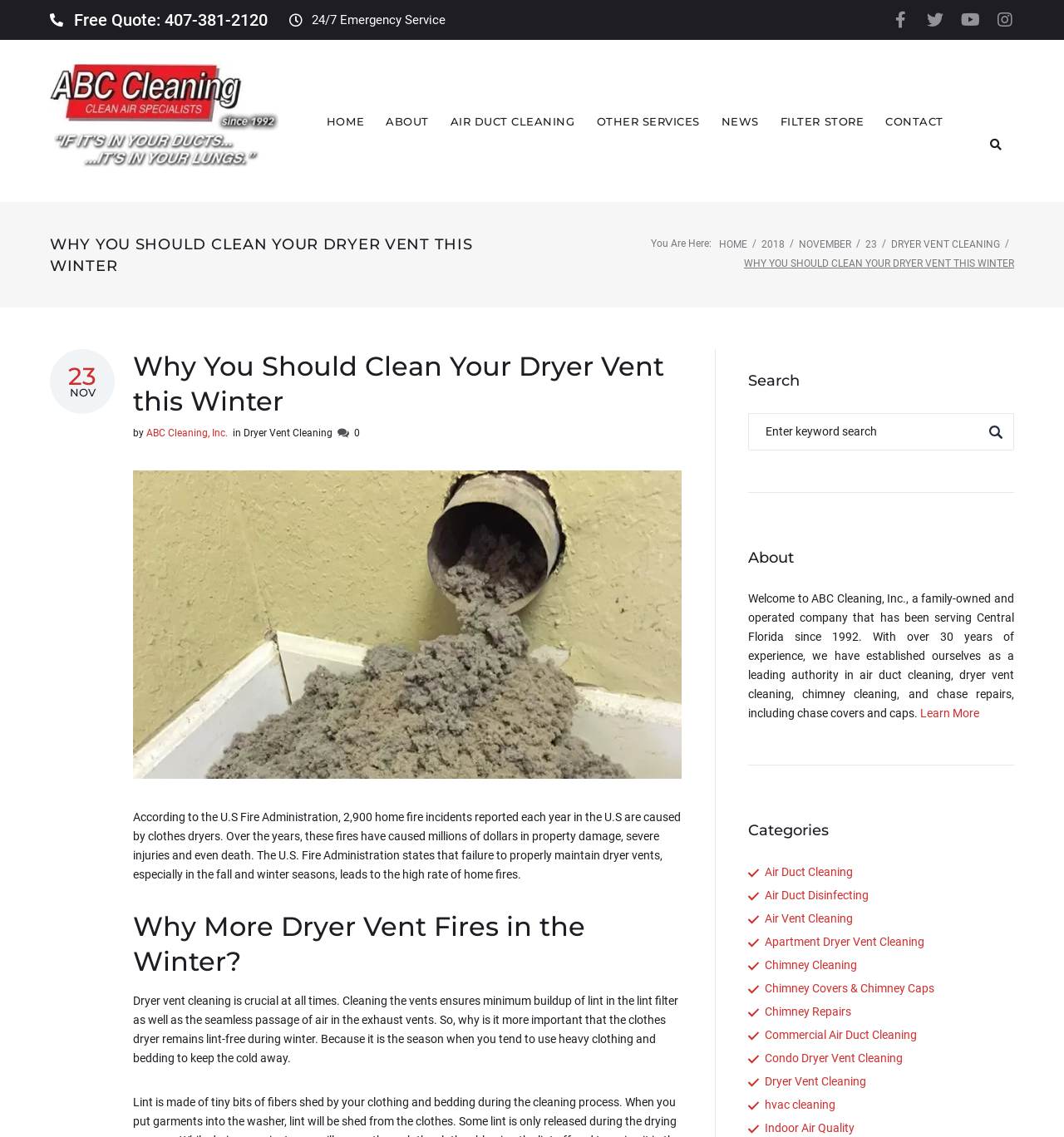Pinpoint the bounding box coordinates for the area that should be clicked to perform the following instruction: "Click the 'Free Quote' button".

[0.047, 0.007, 0.252, 0.028]